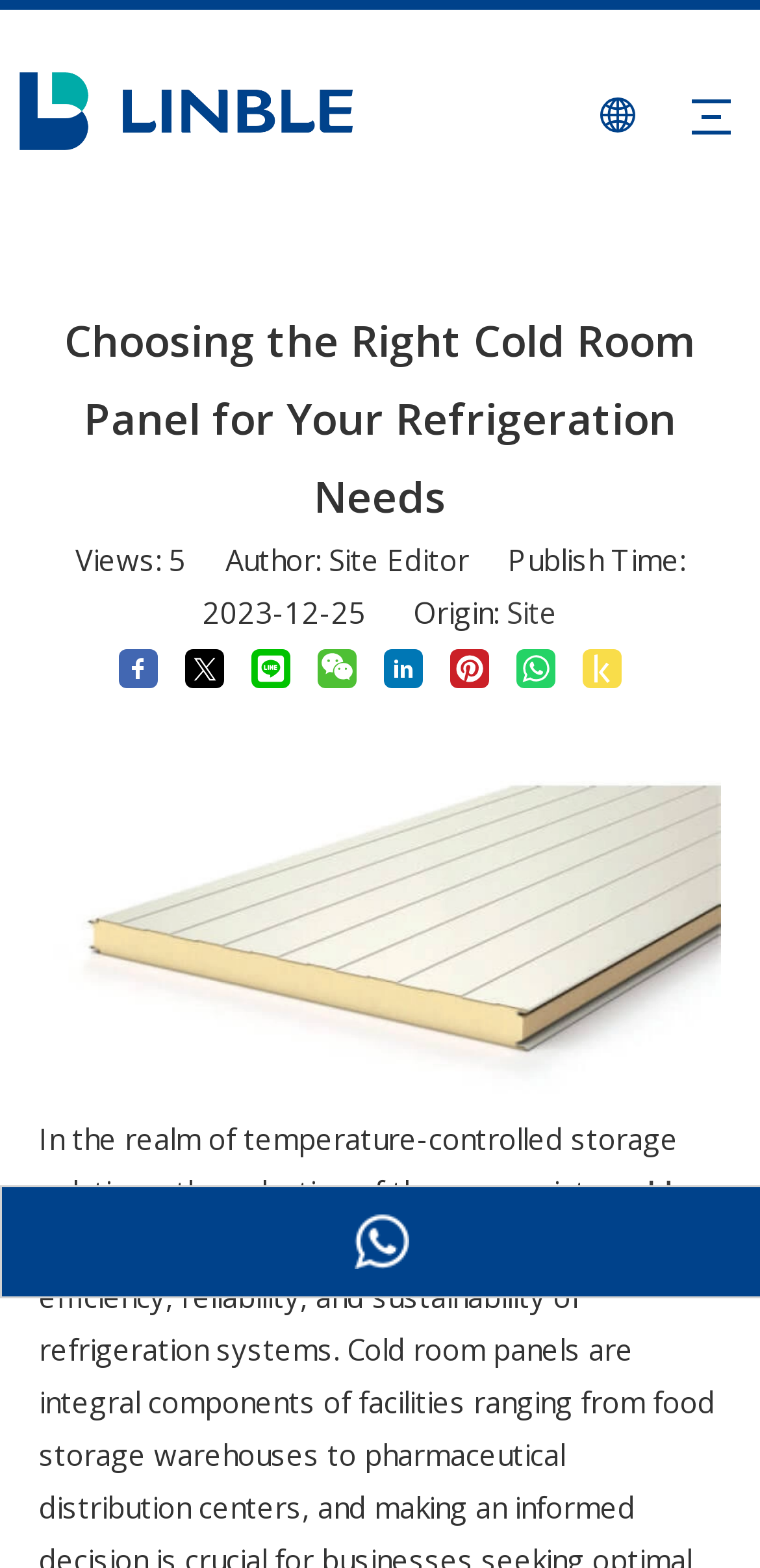Articulate a complete and detailed caption of the webpage elements.

The webpage is about choosing the right cold room panel for refrigeration needs. At the top, there is a link on the left side, followed by an image on the right side. Below these elements, there is a heading that matches the title of the webpage. 

Under the heading, there are two lines of text. The first line displays the number of views, and the second line shows the author, publication time, and origin of the article. The author's name is accompanied by a link to the "Site" page. 

To the right of the text, there are several social media sharing buttons, including Facebook, Twitter, Line, WeChat, LinkedIn, Pinterest, WhatsApp, and Kakao. These buttons are aligned horizontally and are positioned below the heading.

Below the social media buttons, there is a large image that takes up most of the width of the page. This image is likely related to cold room panels. 

Under the image, there is a block of text that discusses the importance of selecting the right cold room panel for temperature-controlled storage solutions. Within this text, there is a link to the term "cold room panel". 

At the very bottom of the page, there is another link that spans the entire width of the page.